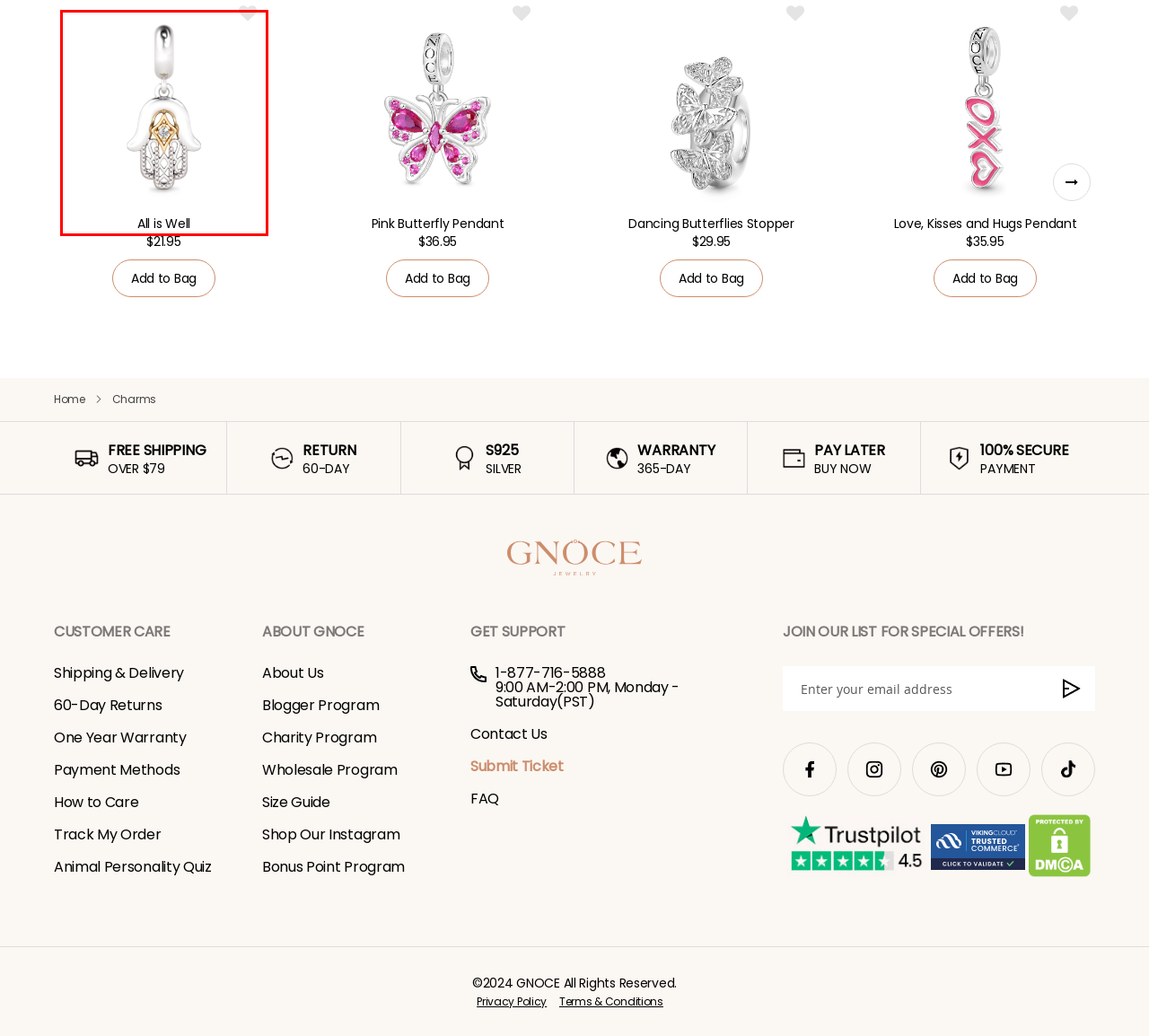Given a screenshot of a webpage with a red bounding box around an element, choose the most appropriate webpage description for the new page displayed after clicking the element within the bounding box. Here are the candidates:
A. Letter I Pendant - Gnoce.com | Protected by DMCA.com
B. Gnoce Love, Kisses and Hugs Pendant Dangle Charm - Gnoce.com
C. Rose Stone Stopper - Gnoce.com
D. Gnoce Dancing Butterfly Sterling Silver Charm Bead - Gnoce.com
E. Dainty Charms, Cute & Lucky Charms for Chains - Gnoce.com
F. Gnoce Antique Pink Gemstone Carved Lace Sterling Silver Charm Bead - Gnoce.com
G. Gnoce Pink Butterfly Gemstone Pendant Dangle Charm  for Women - gnoce.com
H. Gnoce Design Sense Gesture Custom Inlaid Gemstone Sterling Silver Charm Beads - Gnoce.com

H